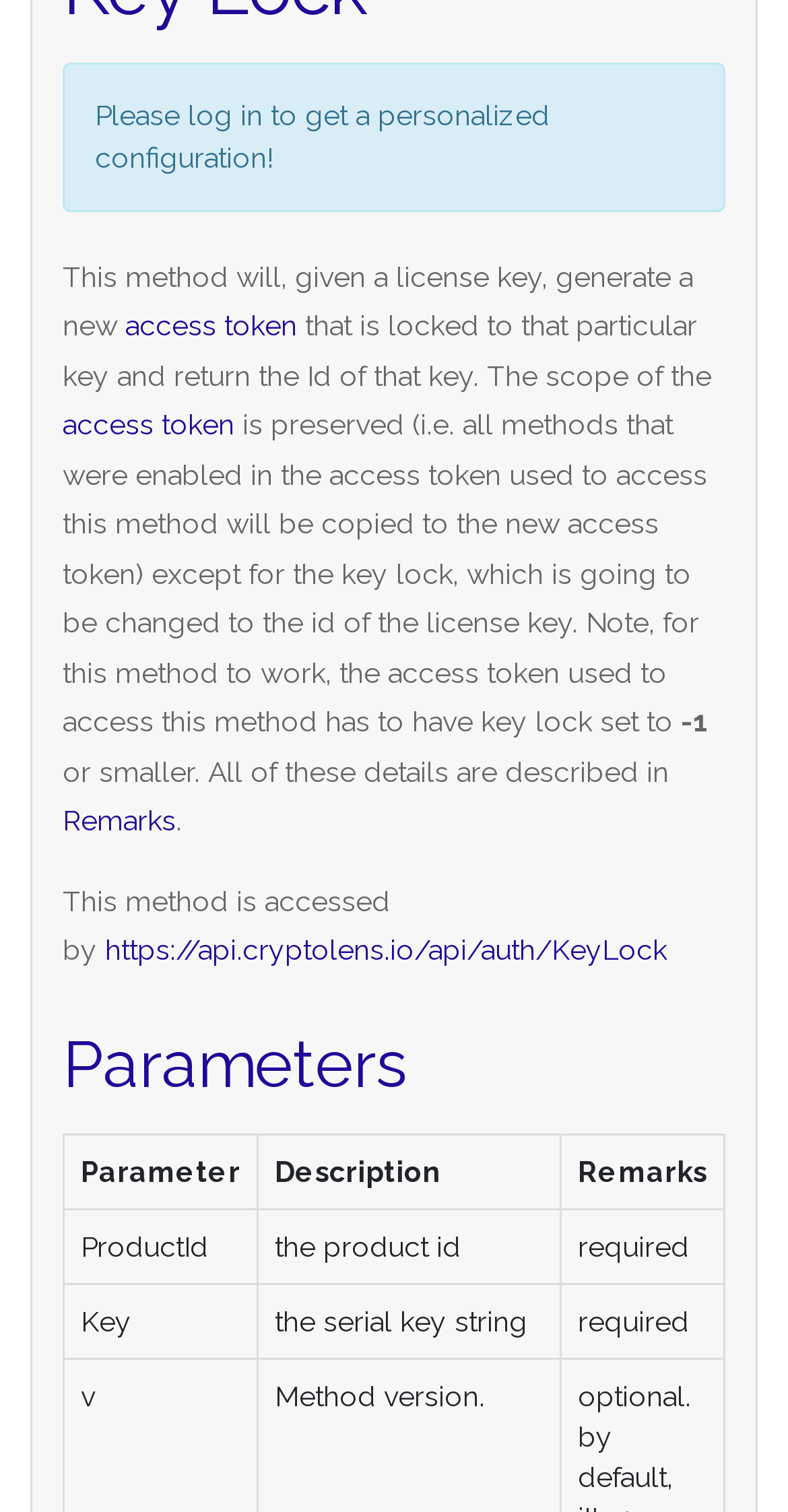Locate the UI element described by access token in the provided webpage screenshot. Return the bounding box coordinates in the format (top-left x, top-left y, bottom-right x, bottom-right y), ensuring all values are between 0 and 1.

[0.079, 0.27, 0.297, 0.291]